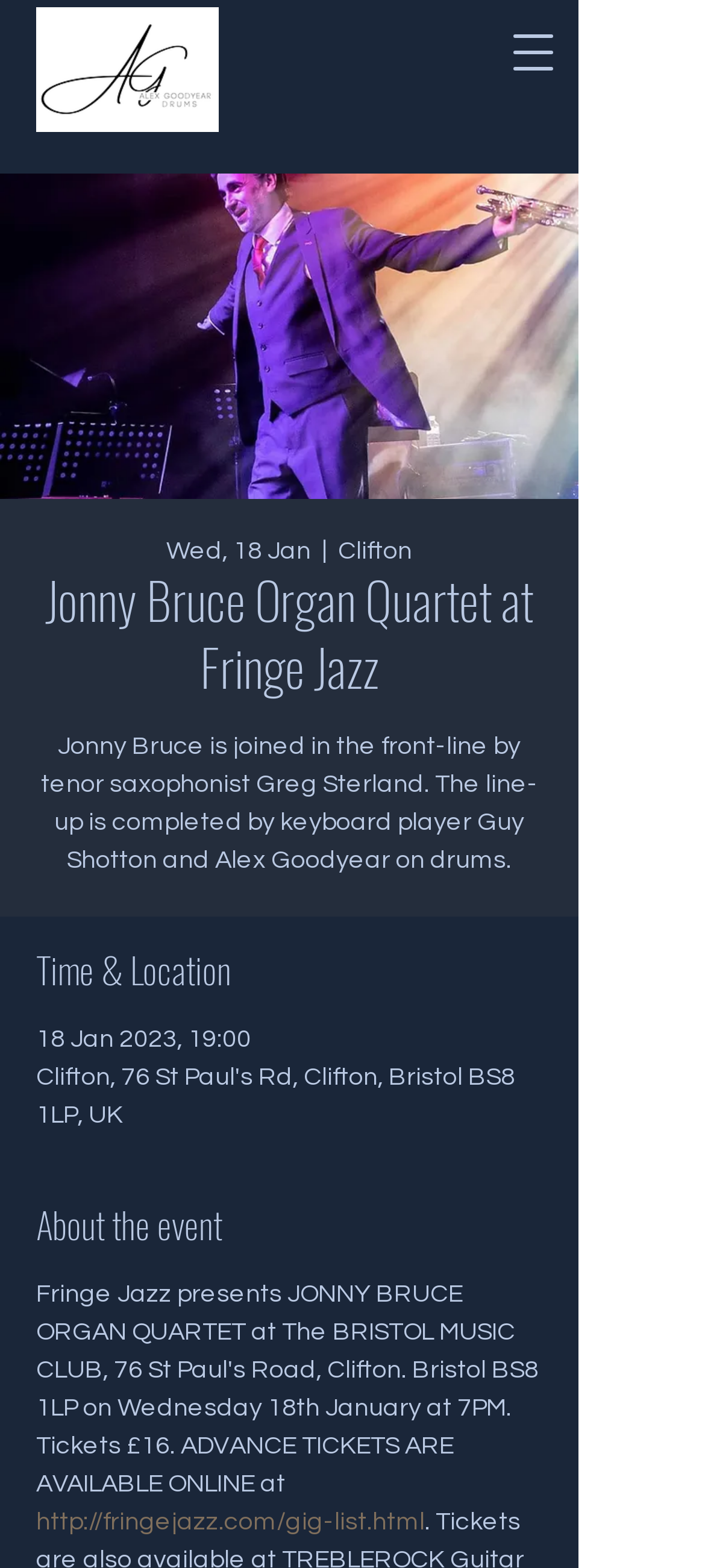Determine the main headline of the webpage and provide its text.

Jonny Bruce Organ Quartet at Fringe Jazz